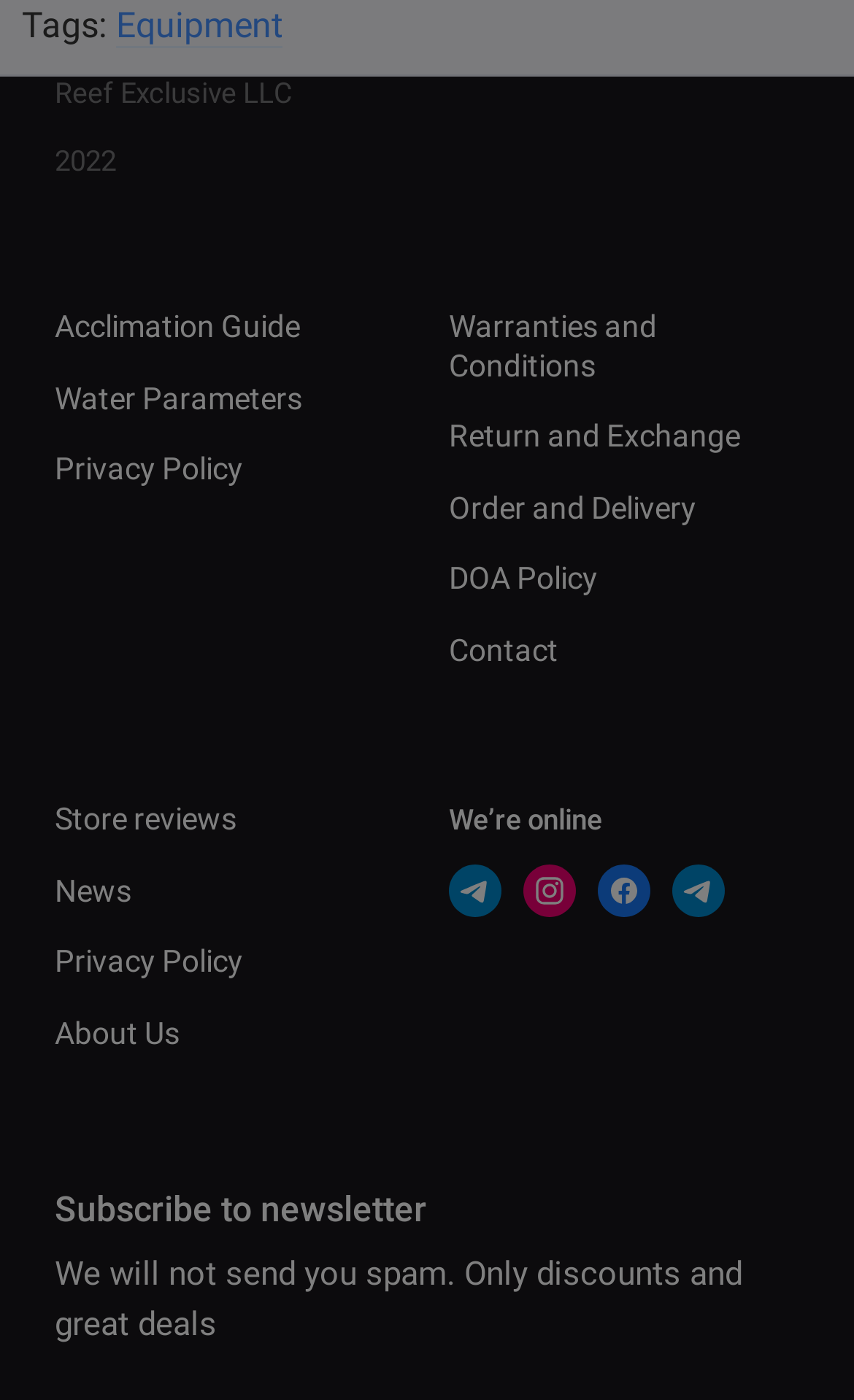Could you please study the image and provide a detailed answer to the question:
How many links are there in the footer section?

The footer section can be identified by the links with IDs 384 to 395, and the DescriptionList element with ID 299. Counting these links, we can find a total of 11 links in the footer section.